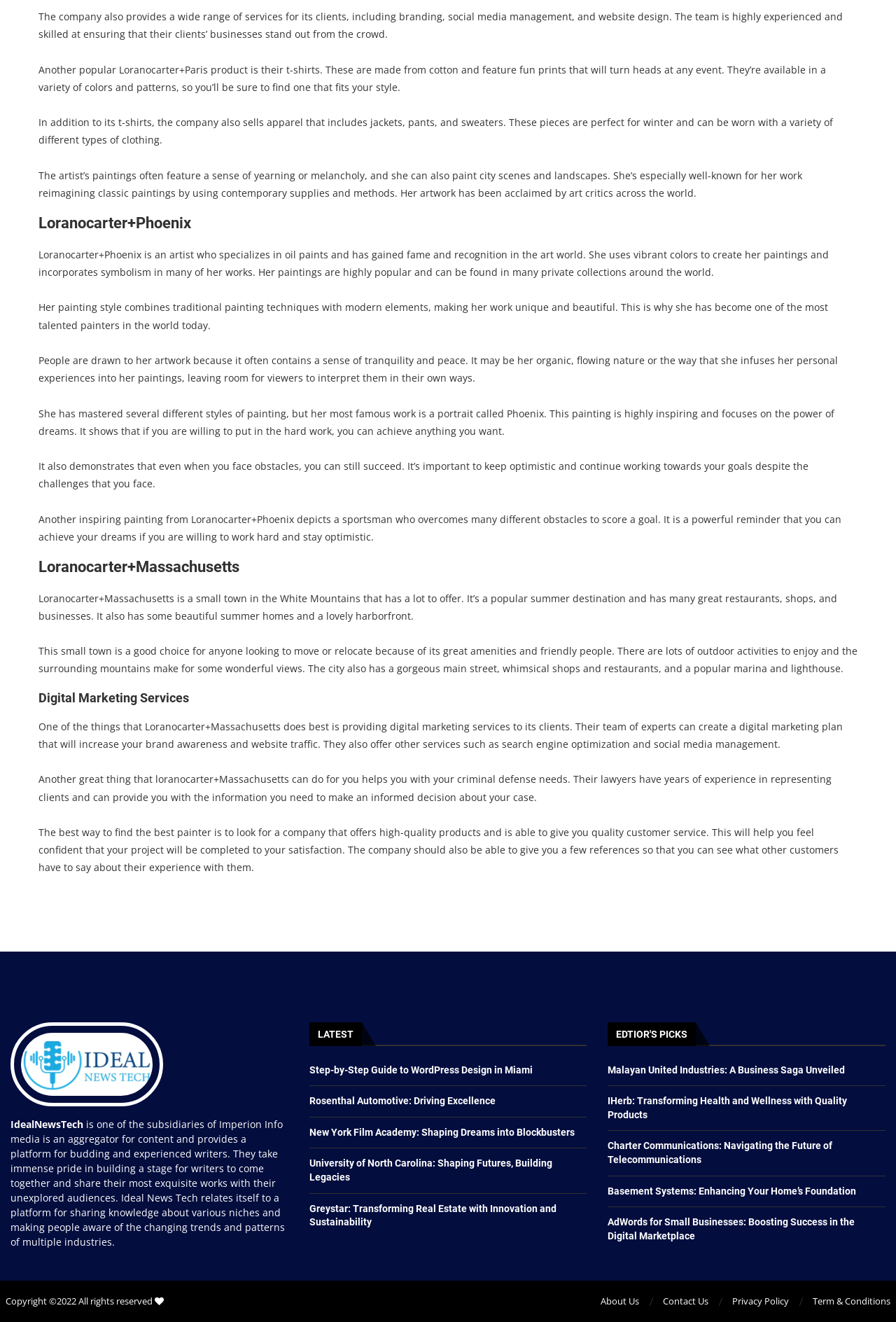Determine the bounding box coordinates for the UI element matching this description: "June 2017".

None